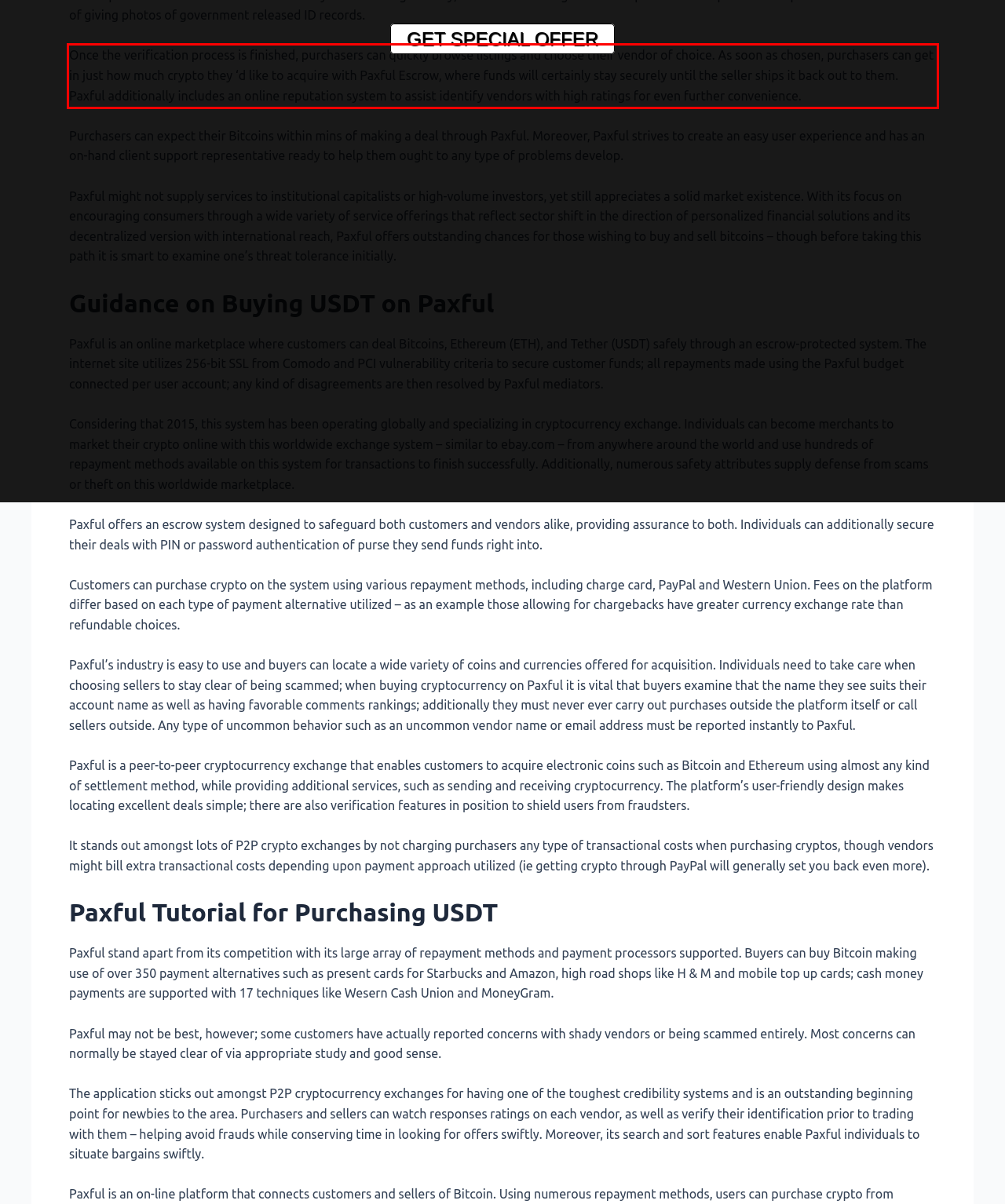Within the screenshot of a webpage, identify the red bounding box and perform OCR to capture the text content it contains.

Once the verification process is finished, purchasers can quickly browse listings and choose their vendor of choice. As soon as chosen, purchasers can get in just how much crypto they ‘d like to acquire with Paxful Escrow, where funds will certainly stay securely until the seller ships it back out to them. Paxful additionally includes an online reputation system to assist identify vendors with high ratings for even further convenience.